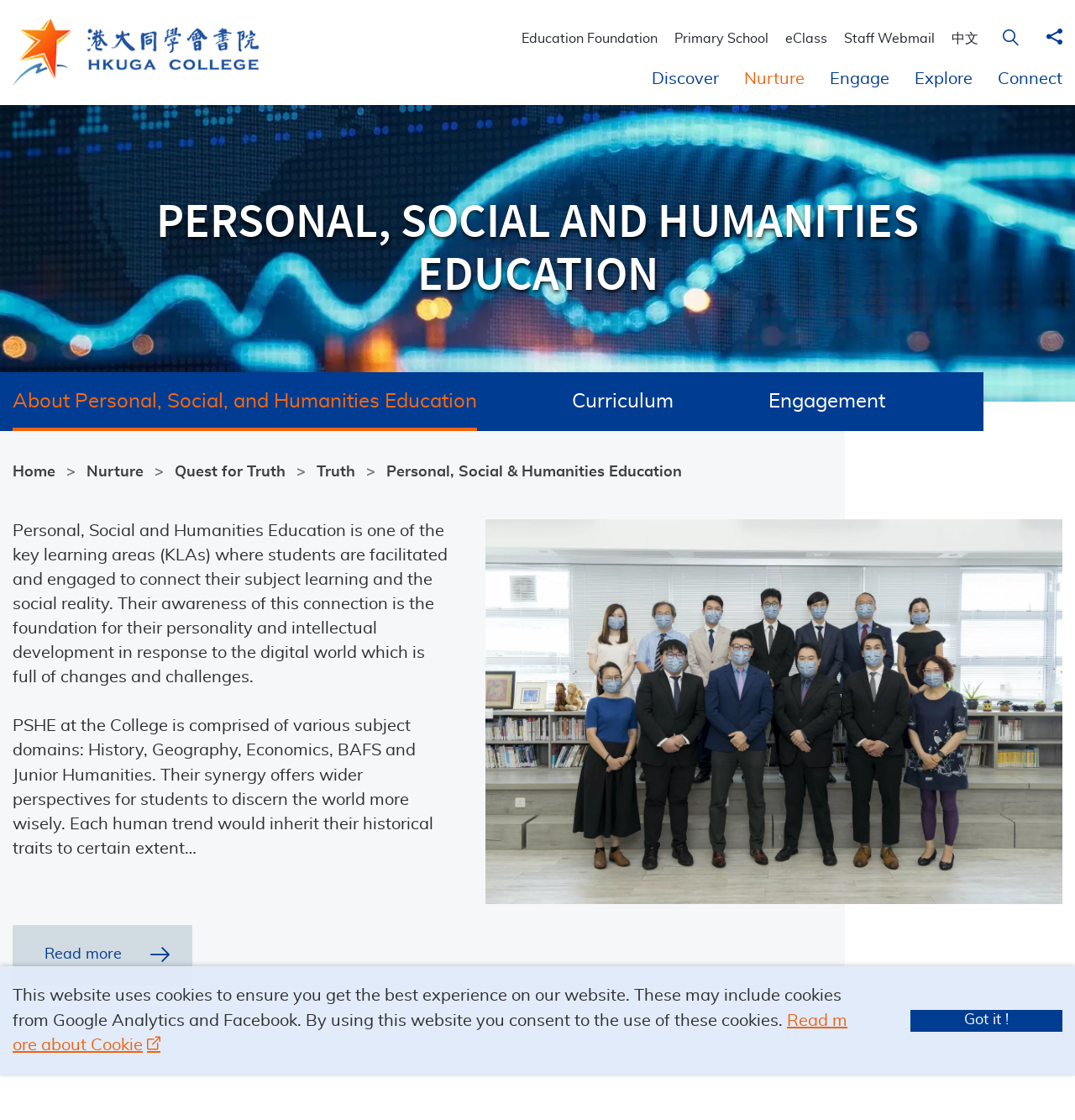What is the text of the webpage's headline?

PERSONAL, SOCIAL AND HUMANITIES EDUCATION